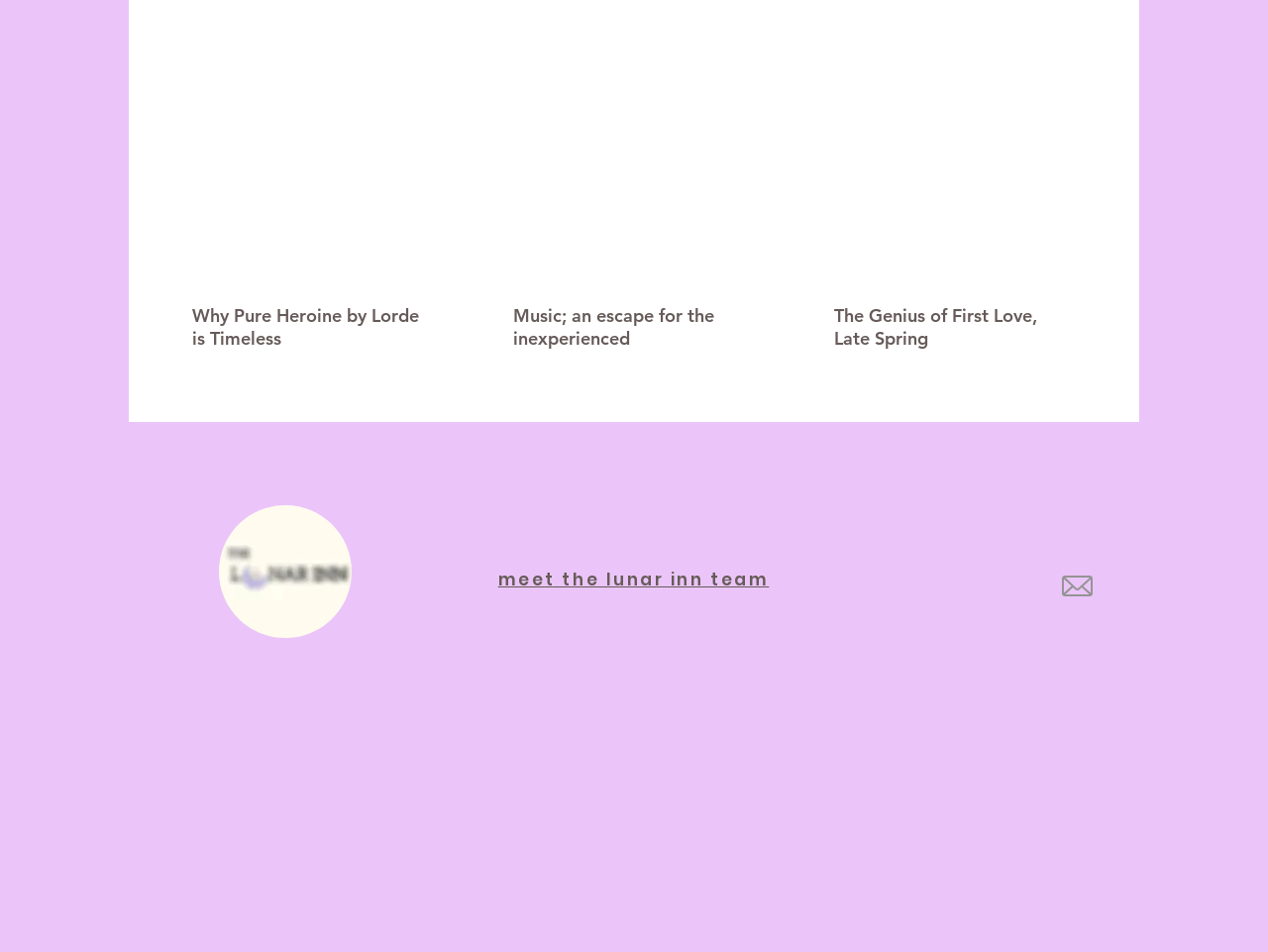Determine the bounding box coordinates for the HTML element mentioned in the following description: "Ceramic Plate For Kitchen Oven". The coordinates should be a list of four floats ranging from 0 to 1, represented as [left, top, right, bottom].

None